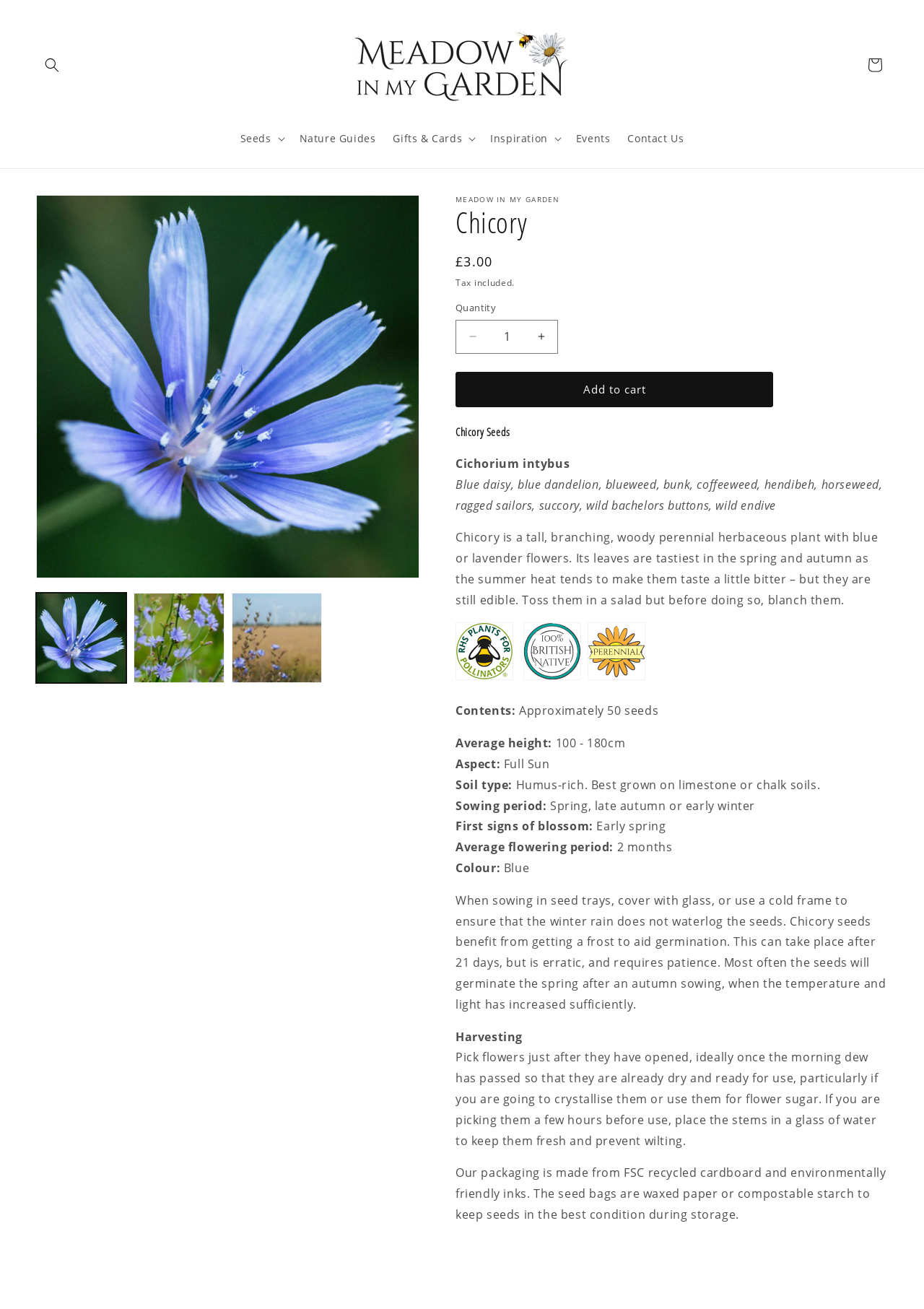Identify the bounding box of the HTML element described as: "parent_node: Seeds".

[0.377, 0.011, 0.623, 0.088]